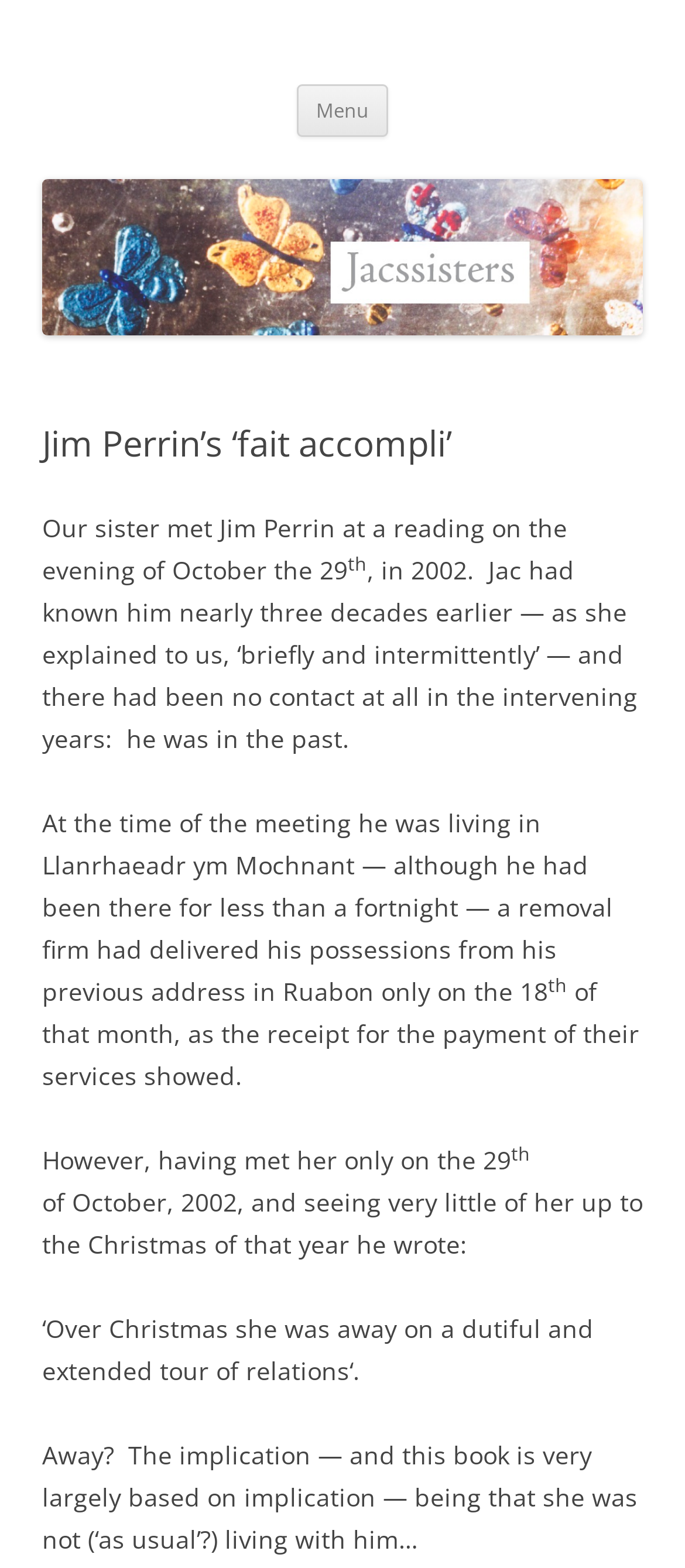Given the webpage screenshot, identify the bounding box of the UI element that matches this description: "Jac's Sisters' Blog".

[0.062, 0.027, 0.604, 0.061]